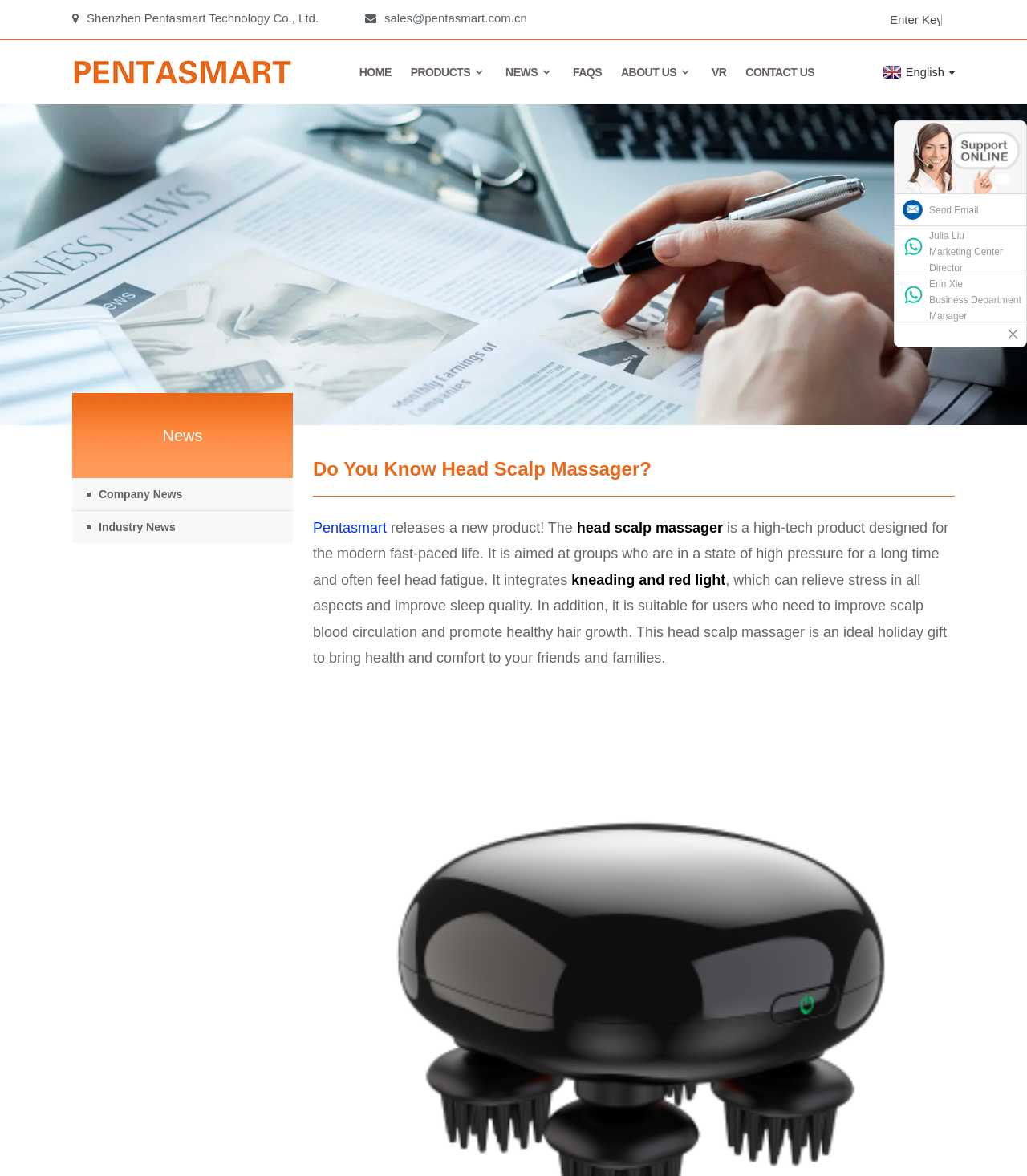Indicate the bounding box coordinates of the element that needs to be clicked to satisfy the following instruction: "Click the 'Get Started!' button". The coordinates should be four float numbers between 0 and 1, i.e., [left, top, right, bottom].

None